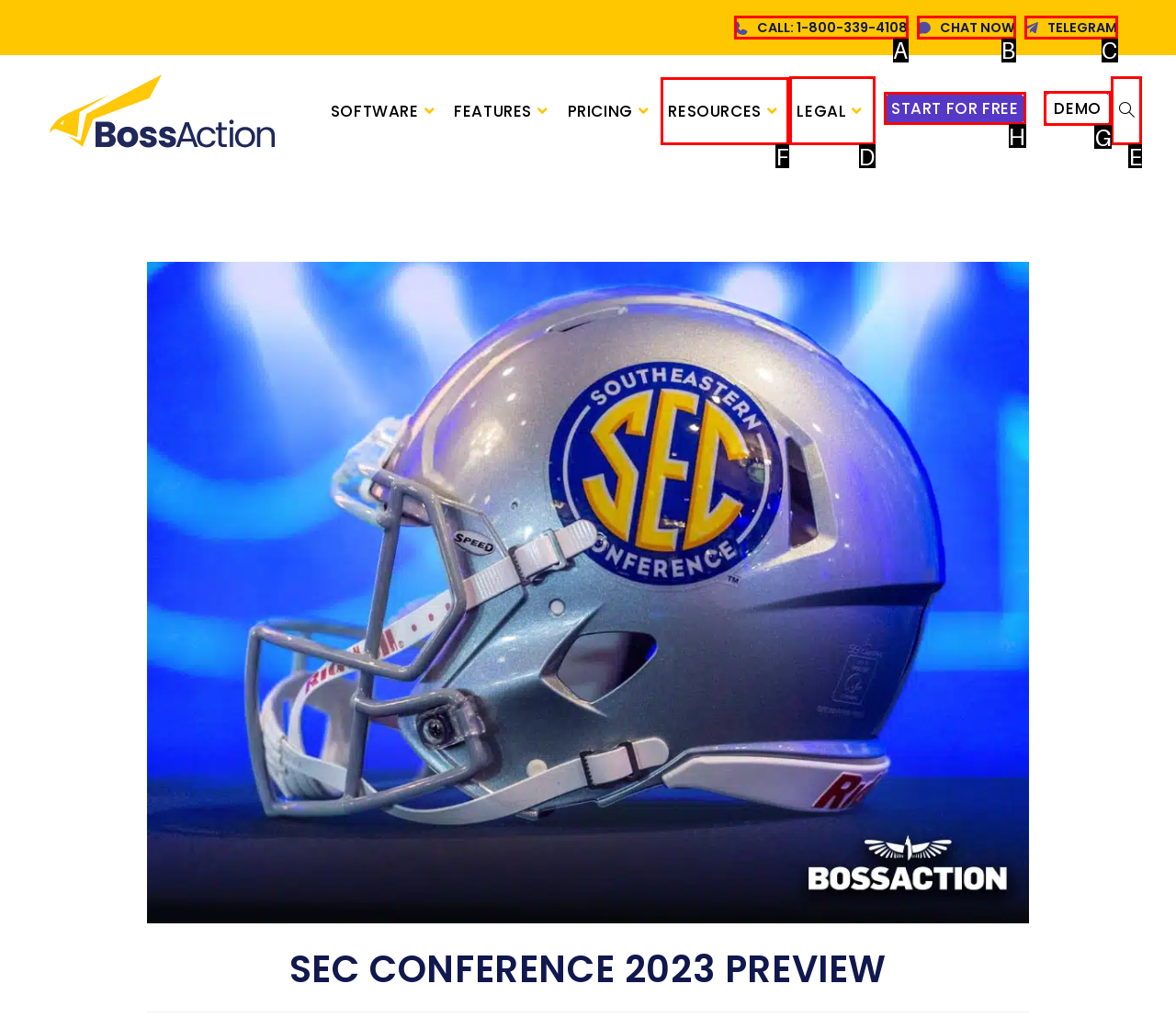Identify the correct UI element to click on to achieve the following task: visit the resources page Respond with the corresponding letter from the given choices.

F